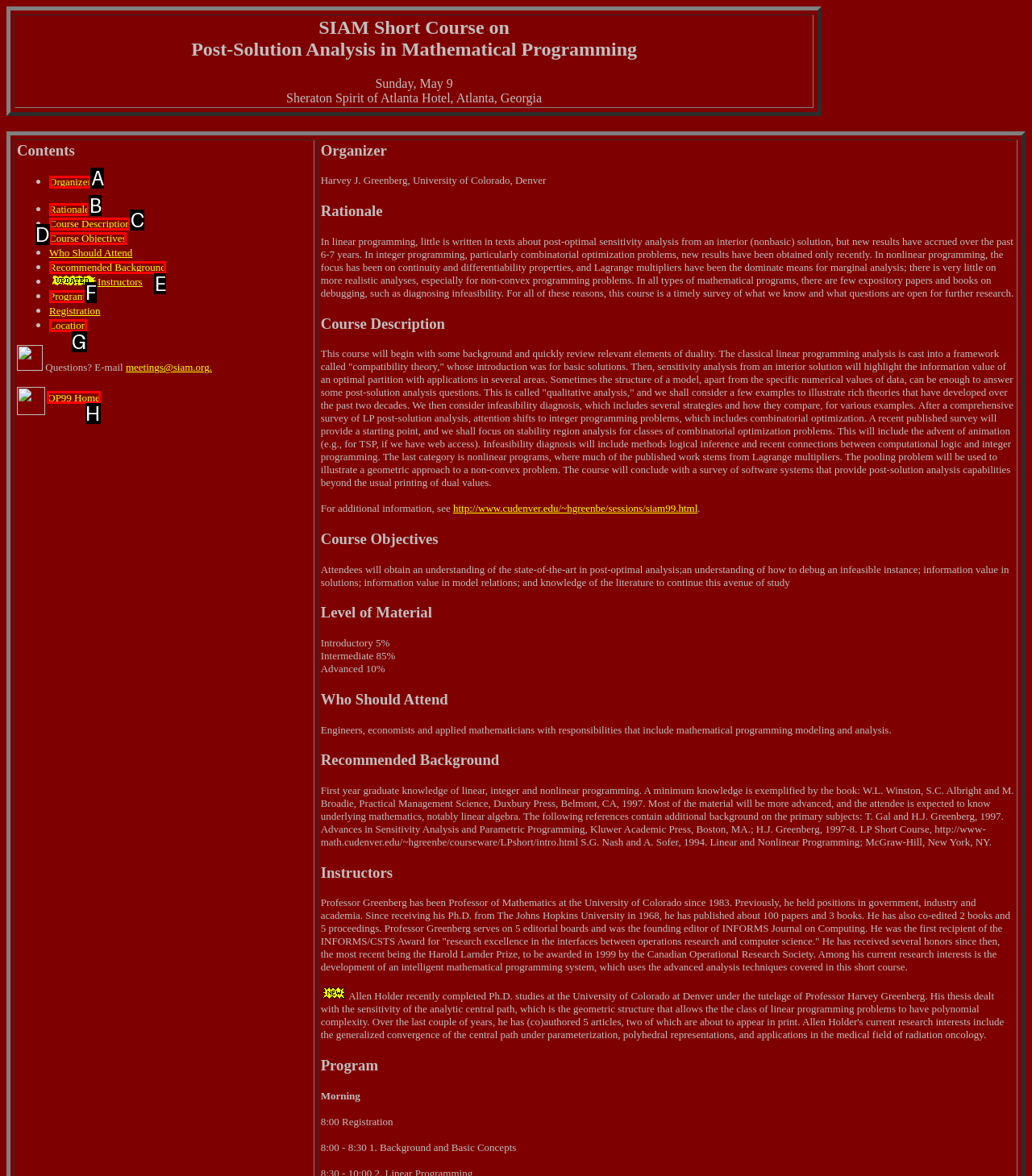Identify the correct UI element to click on to achieve the task: Explore 'Sample CrossFit-Inspired WODs:'. Provide the letter of the appropriate element directly from the available choices.

None